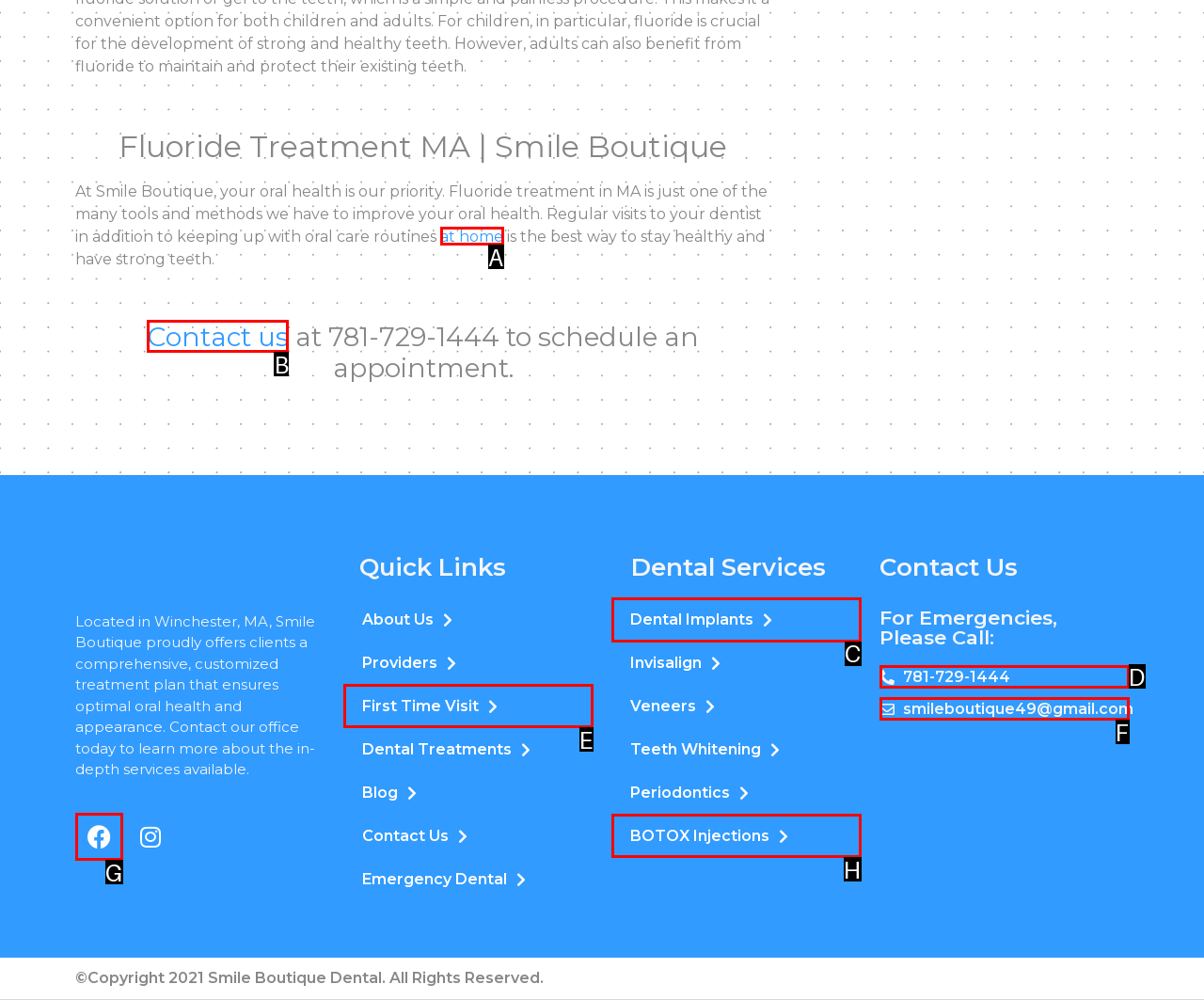Which option should be clicked to execute the following task: Explore dental services? Respond with the letter of the selected option.

C